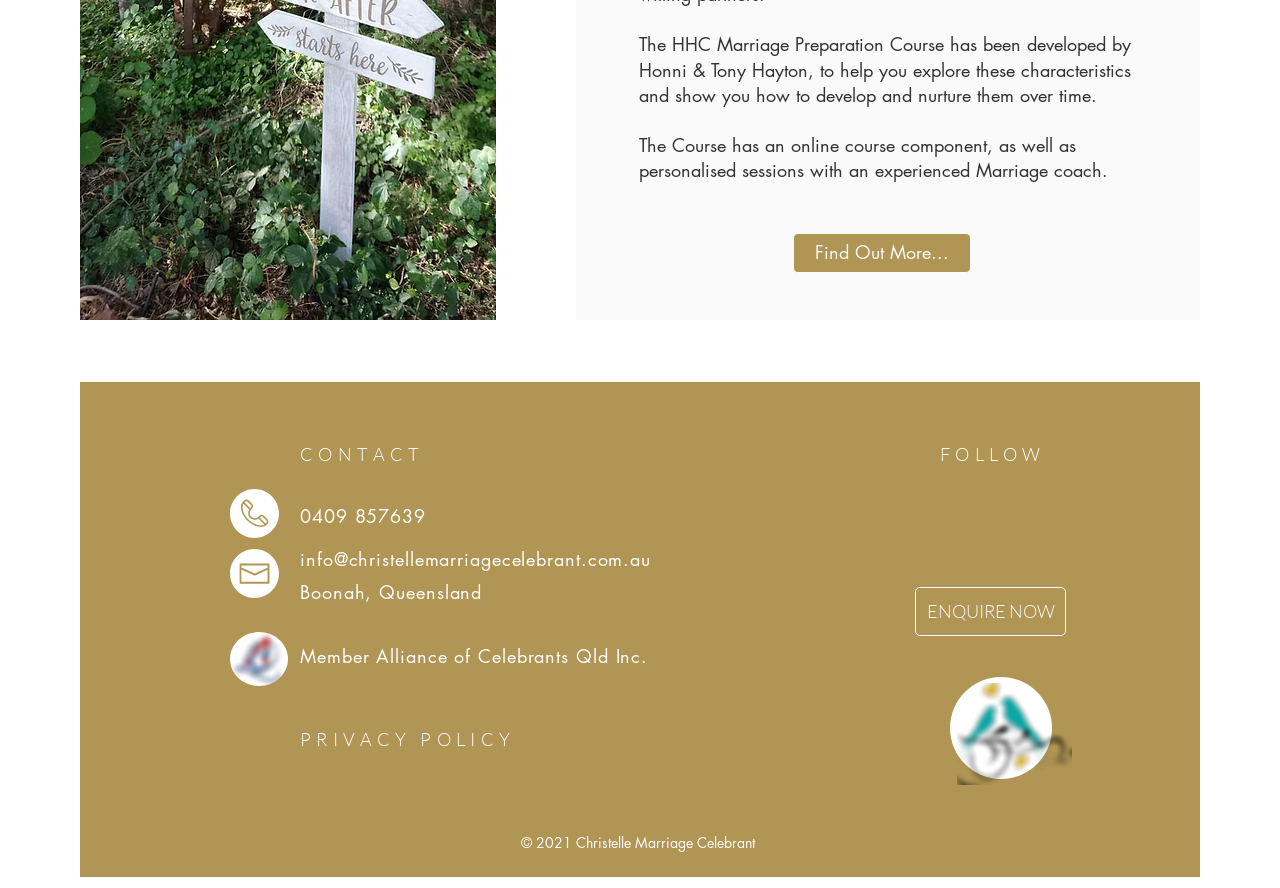Respond with a single word or phrase to the following question:
What is the name of the marriage preparation course?

The HHC Marriage Preparation Course